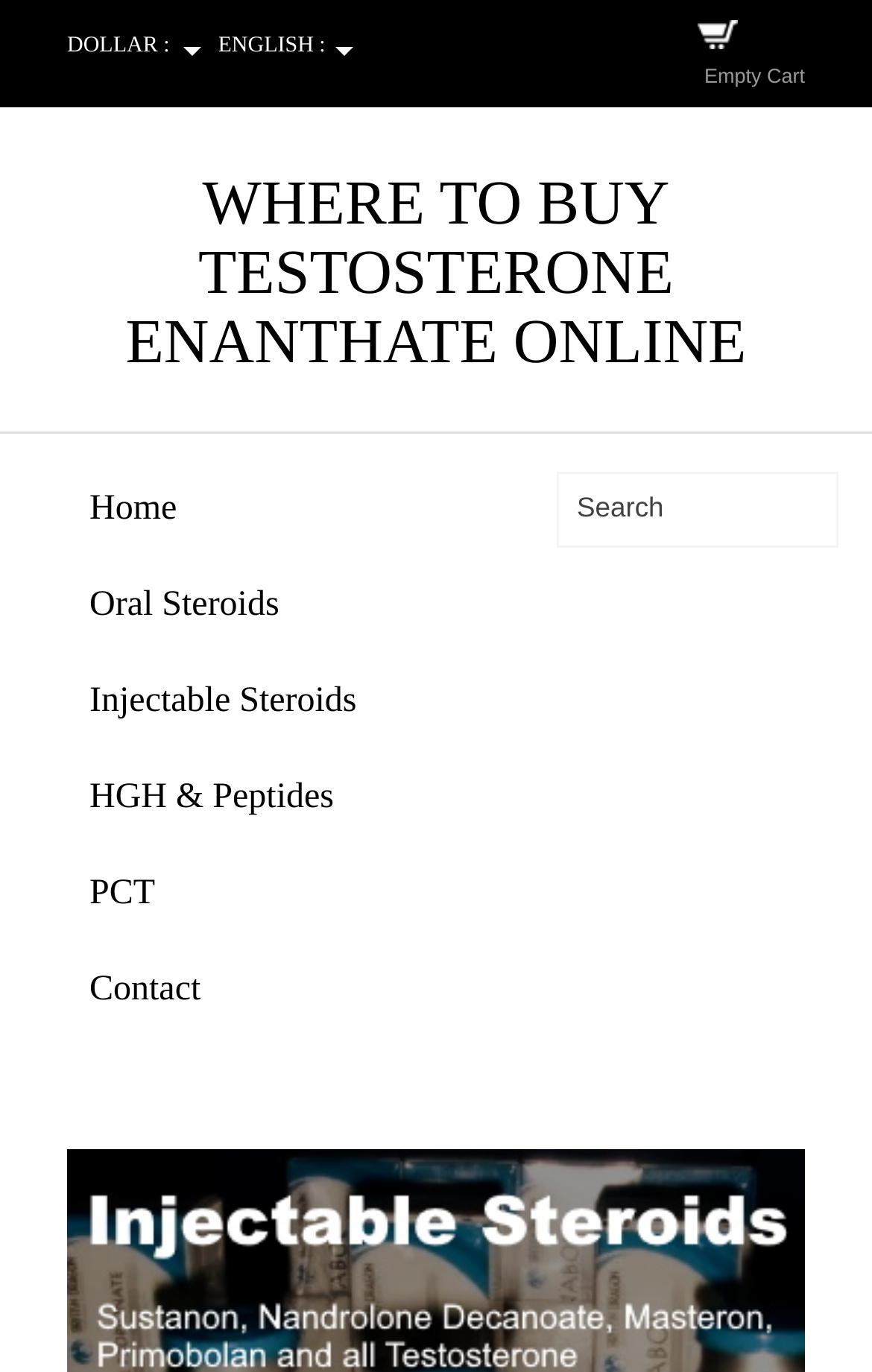Identify the bounding box coordinates of the region that needs to be clicked to carry out this instruction: "Go to home page". Provide these coordinates as four float numbers ranging from 0 to 1, i.e., [left, top, right, bottom].

[0.038, 0.338, 0.6, 0.408]